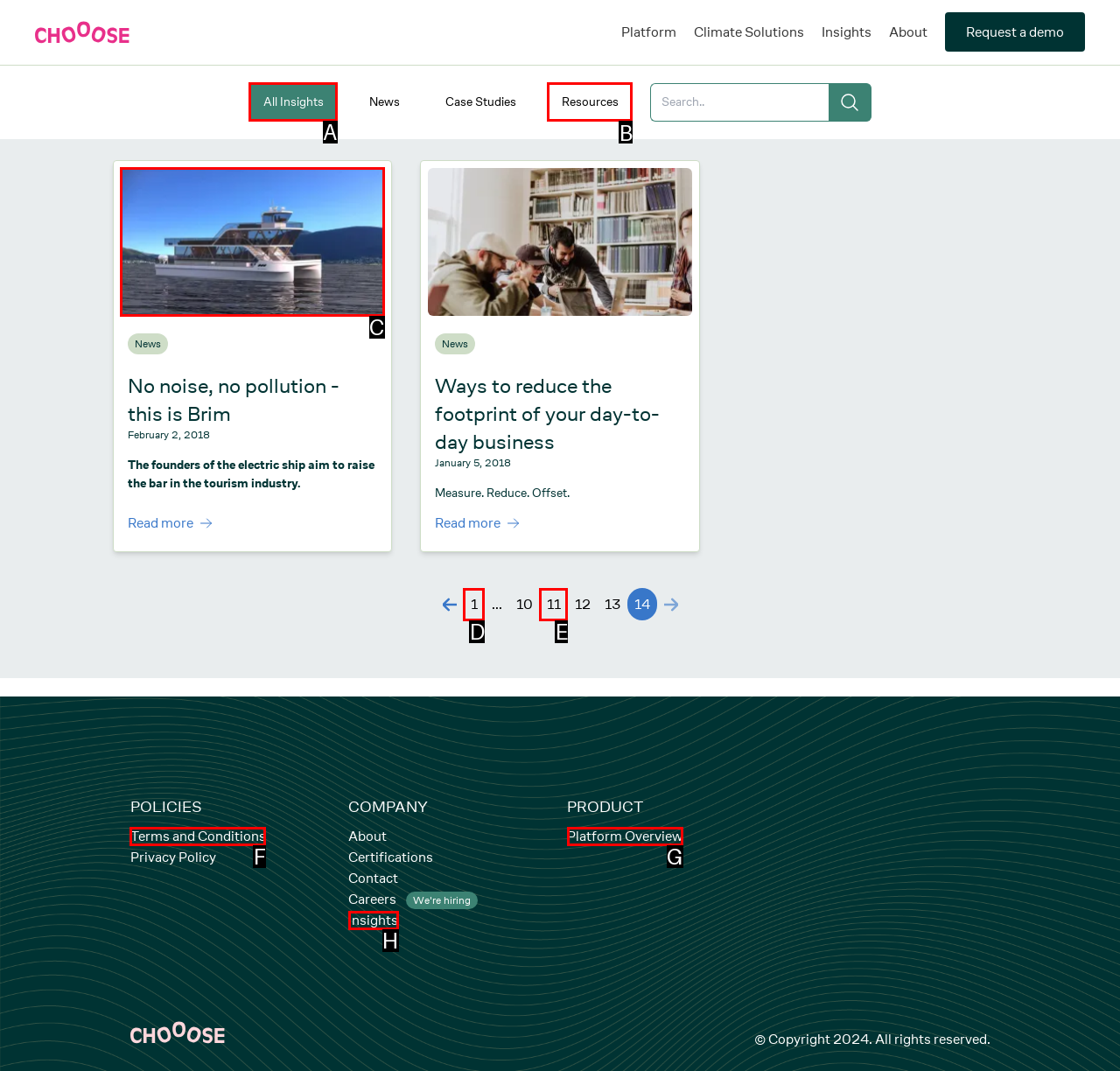Tell me which letter I should select to achieve the following goal: View all insights
Answer with the corresponding letter from the provided options directly.

A